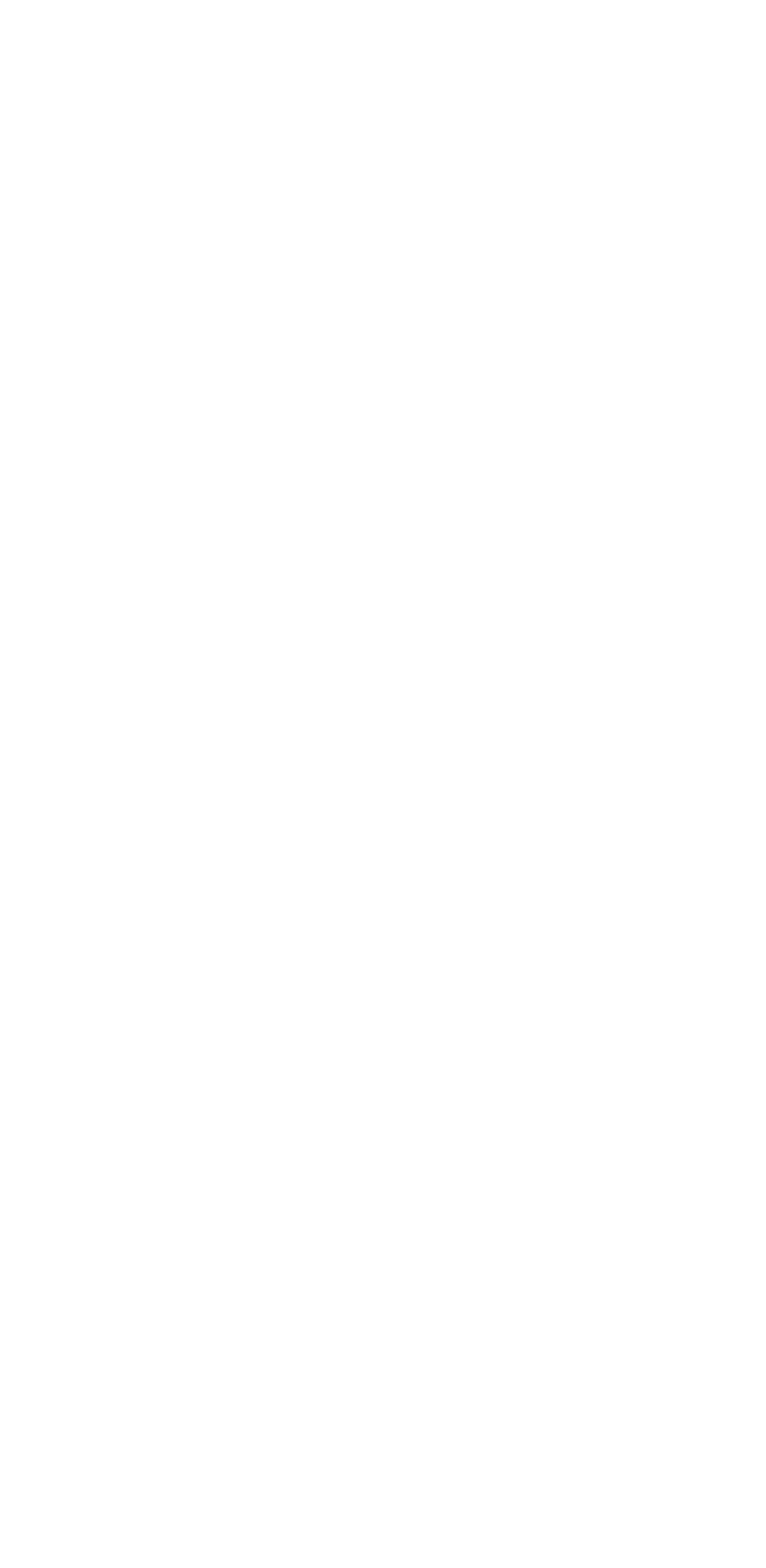Identify the bounding box coordinates of the clickable region necessary to fulfill the following instruction: "Visit 'WordPress.org'". The bounding box coordinates should be four float numbers between 0 and 1, i.e., [left, top, right, bottom].

[0.04, 0.823, 0.33, 0.851]